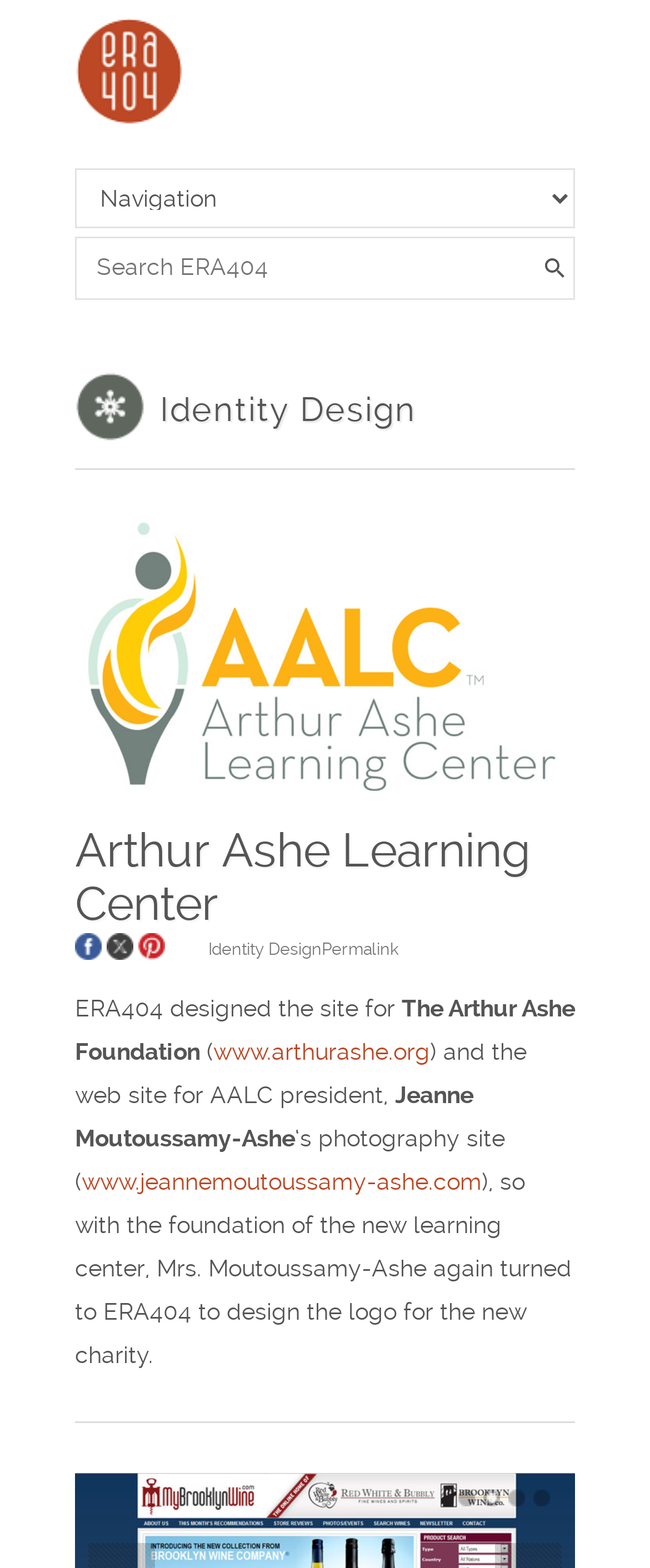Identify the bounding box coordinates for the UI element that matches this description: "3".

[0.821, 0.95, 0.846, 0.961]